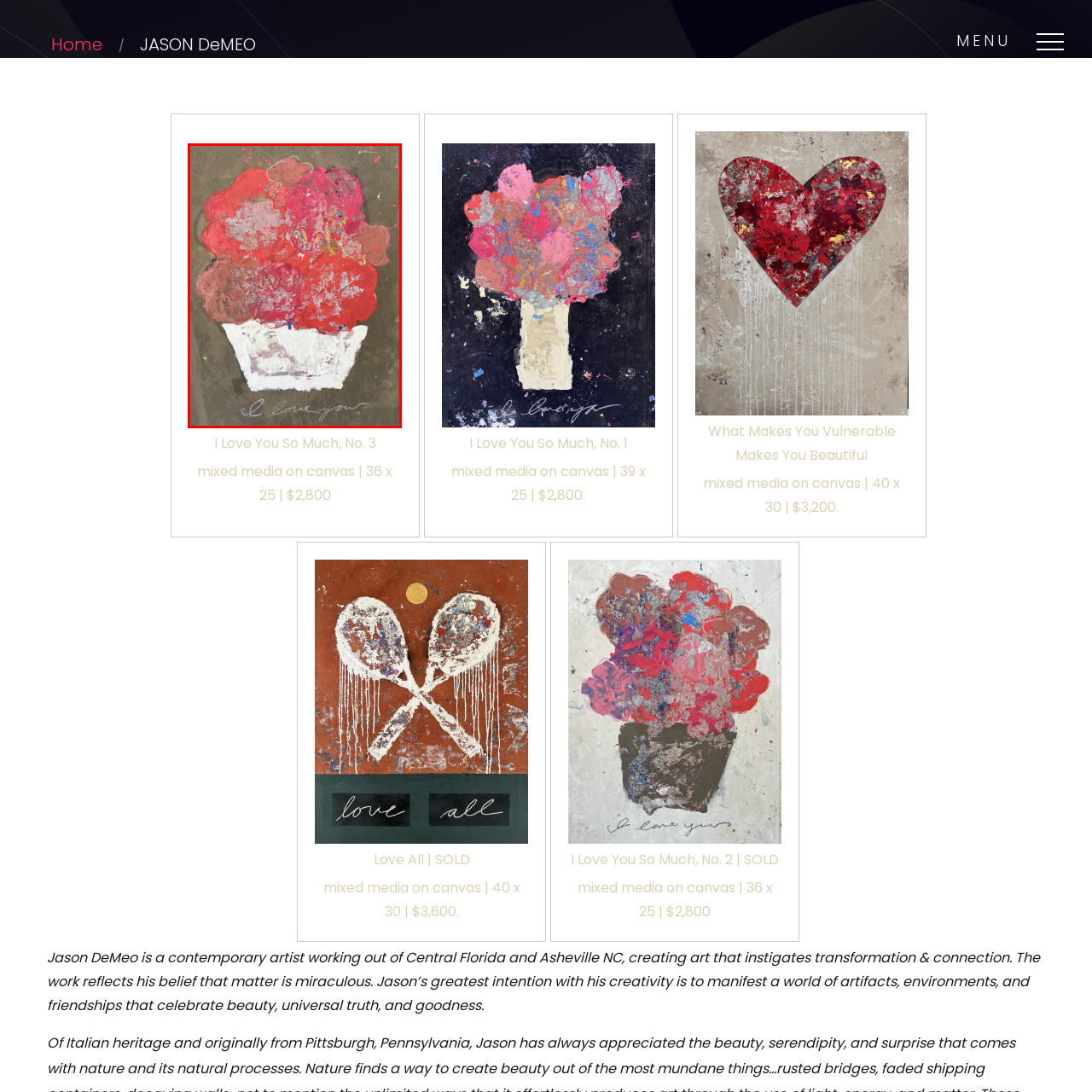What is the material of the artwork?
Look closely at the image marked with a red bounding box and answer the question with as much detail as possible, drawing from the image.

The caption explicitly states that the medium used is mixed media on canvas, which indicates the material of the artwork.